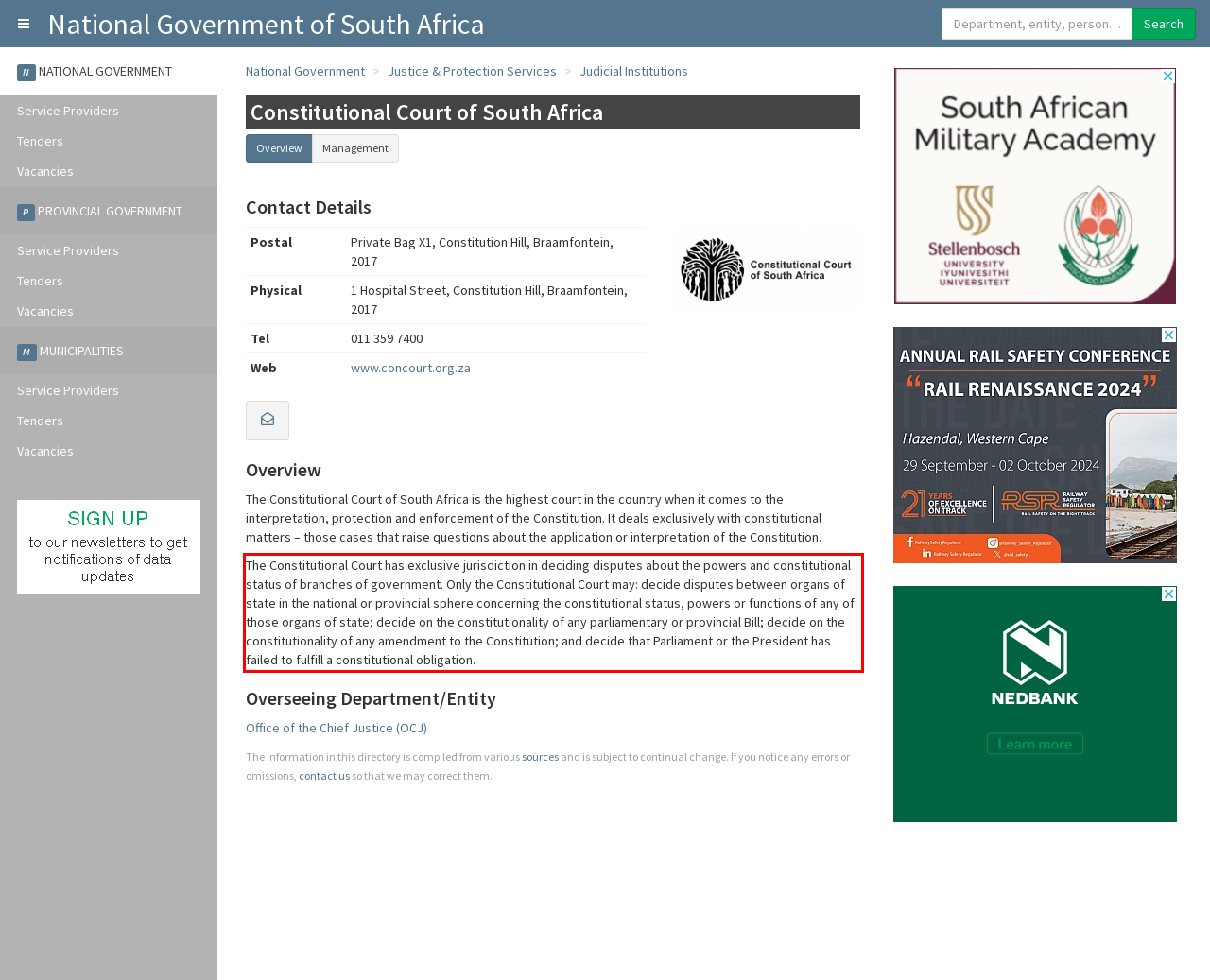Look at the screenshot of the webpage, locate the red rectangle bounding box, and generate the text content that it contains.

The Constitutional Court has exclusive jurisdiction in deciding disputes about the powers and constitutional status of branches of government. Only the Constitutional Court may: decide disputes between organs of state in the national or provincial sphere concerning the constitutional status, powers or functions of any of those organs of state; decide on the constitutionality of any parliamentary or provincial Bill; decide on the constitutionality of any amendment to the Constitution; and decide that Parliament or the President has failed to fulfill a constitutional obligation.